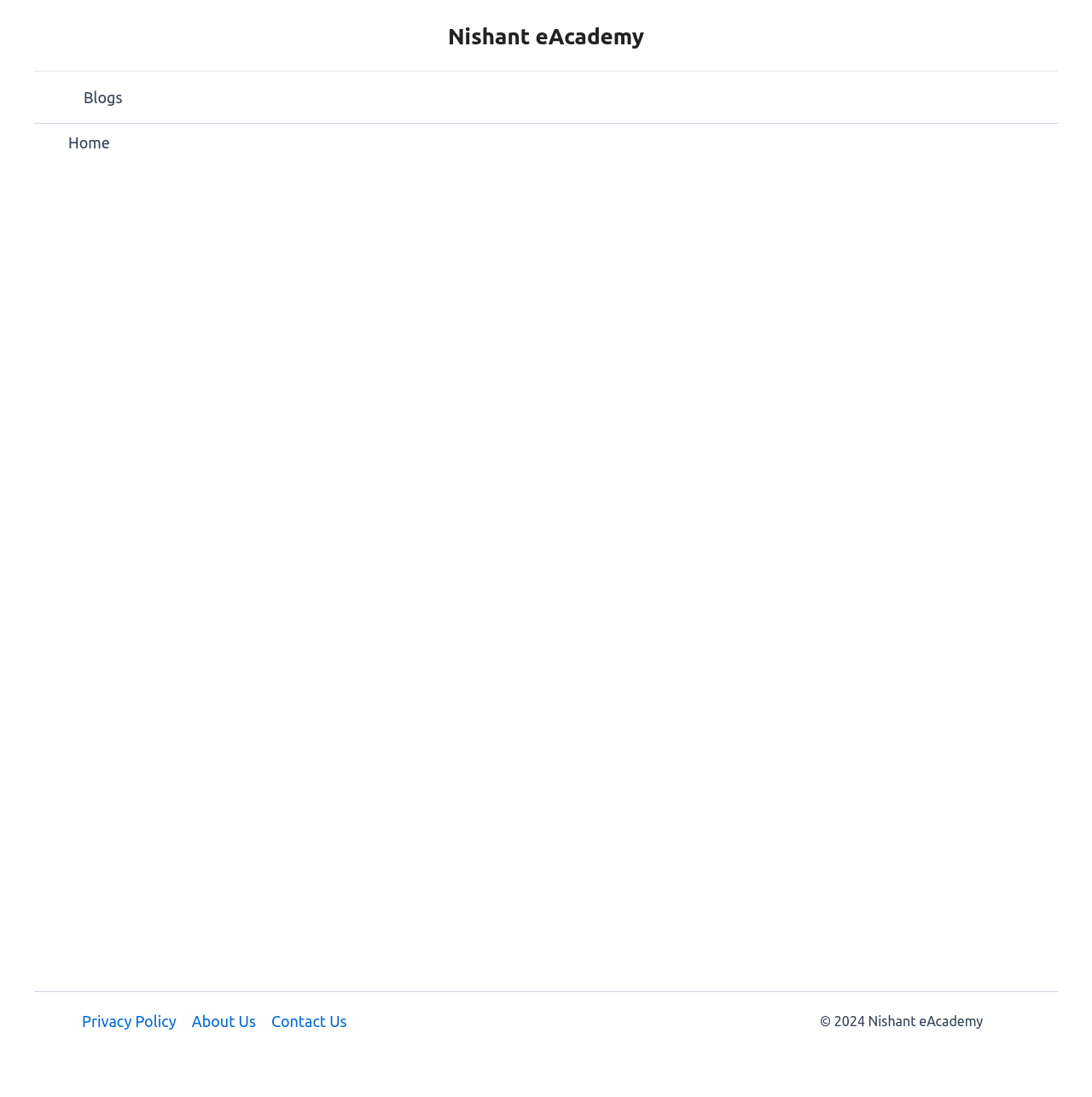What is the name of the academy?
Your answer should be a single word or phrase derived from the screenshot.

Nishant eAcademy